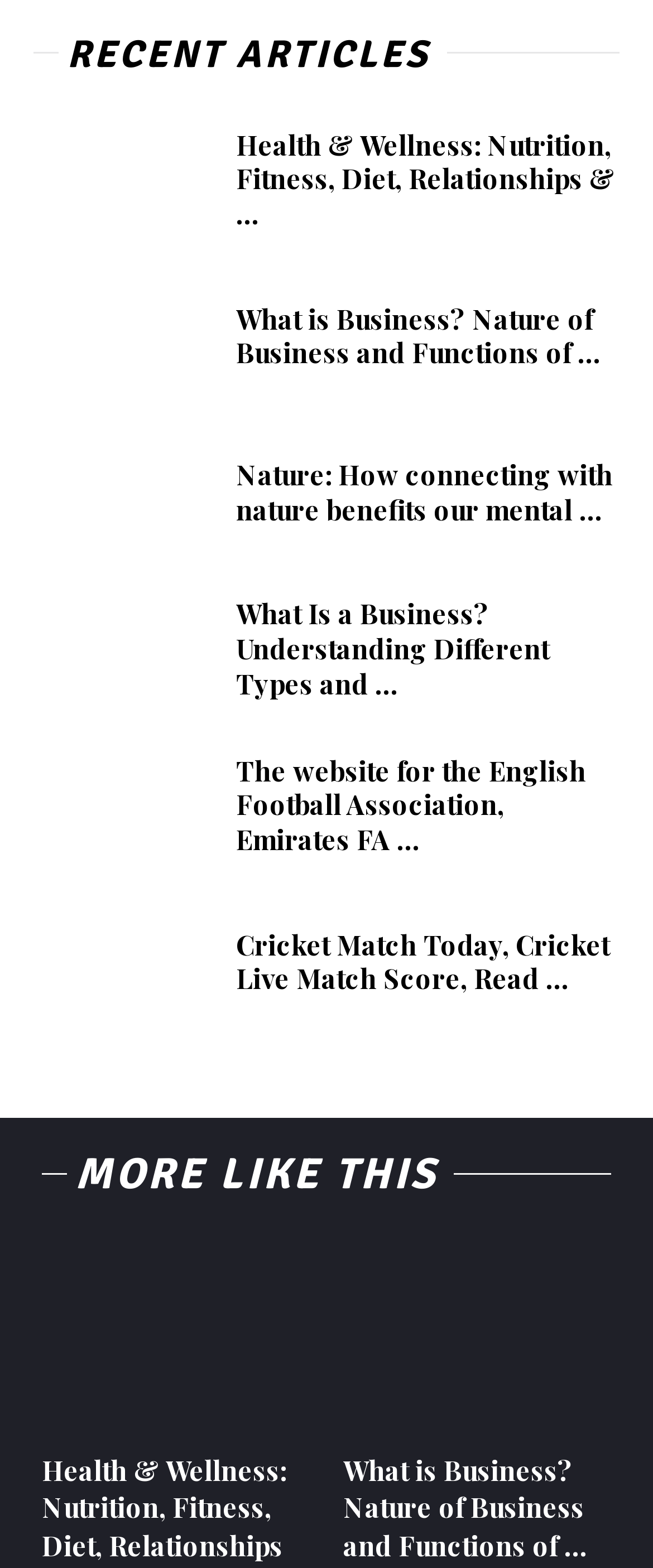Identify the bounding box coordinates of the part that should be clicked to carry out this instruction: "Learn about Business".

[0.051, 0.176, 0.321, 0.254]